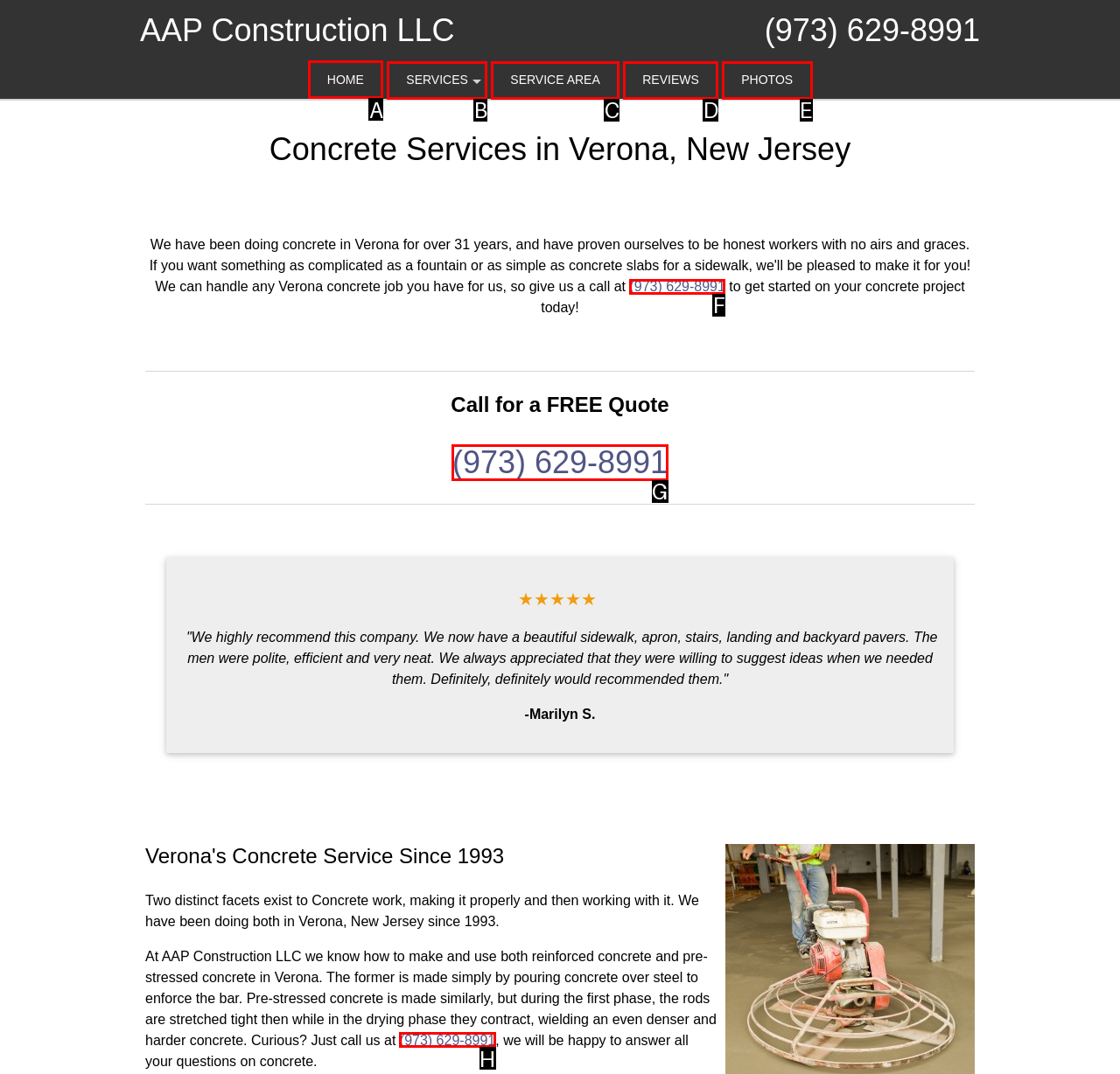Choose the UI element to click on to achieve this task: Click the 'HOME' link. Reply with the letter representing the selected element.

A